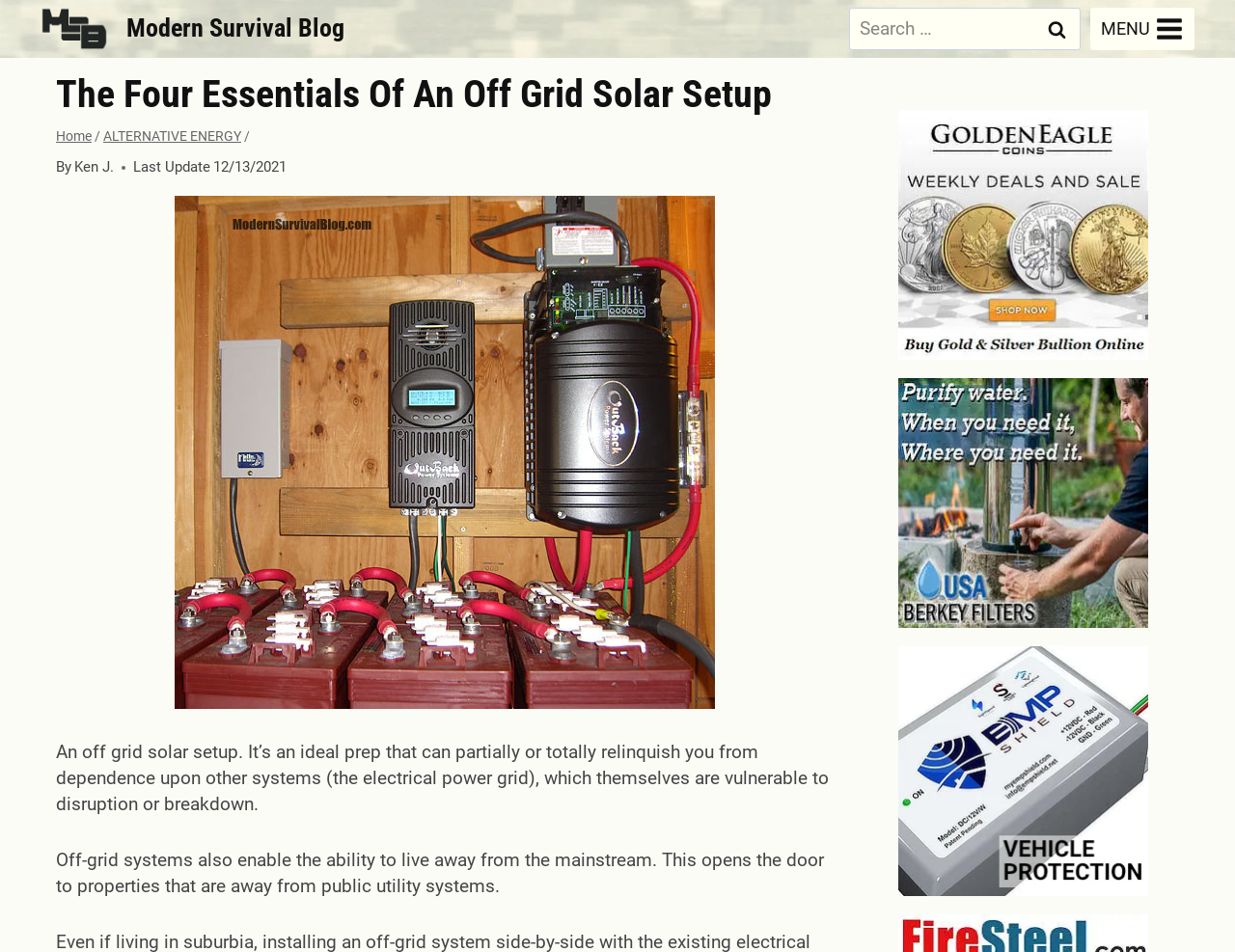Find and extract the text of the primary heading on the webpage.

The Four Essentials Of An Off Grid Solar Setup